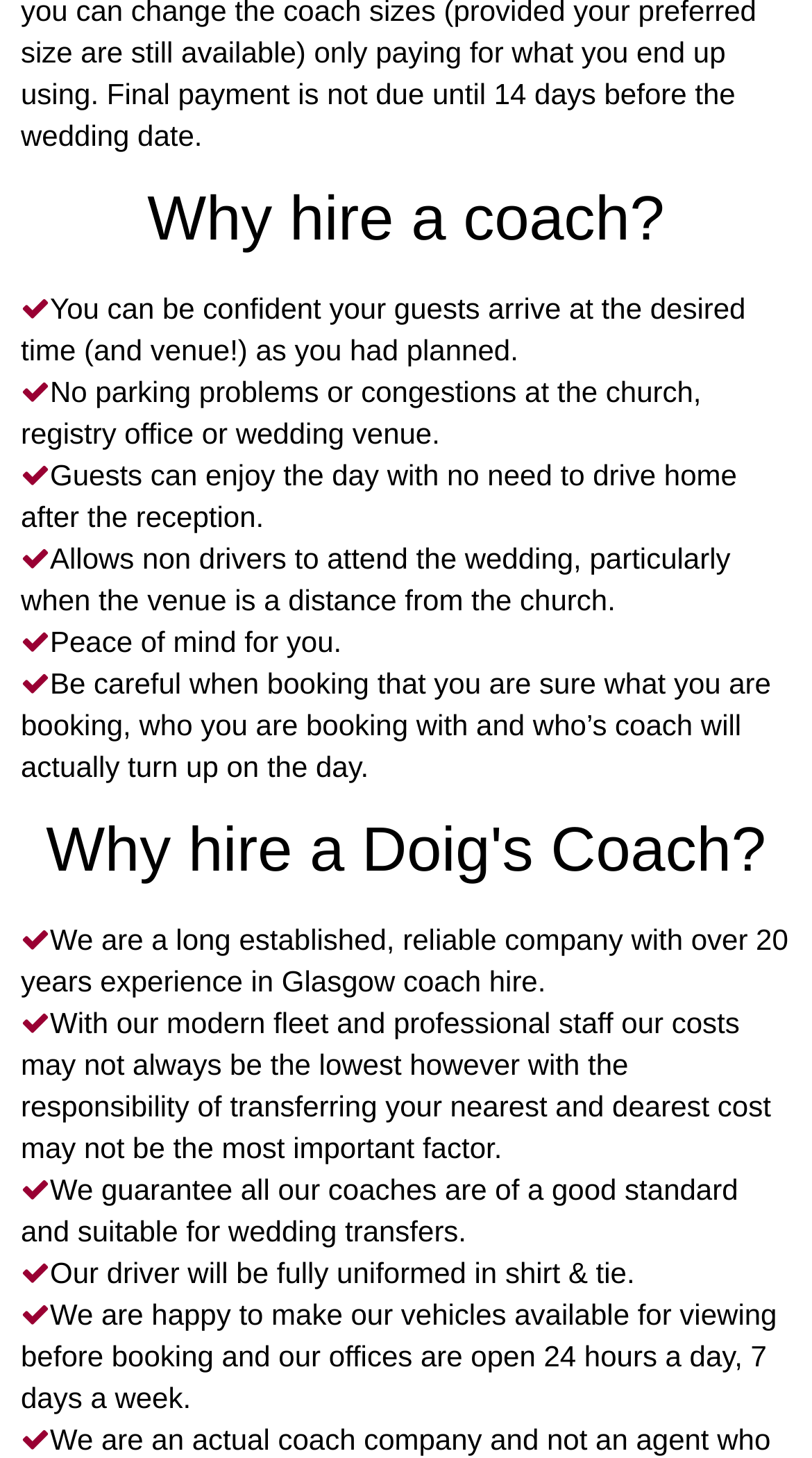Respond to the following query with just one word or a short phrase: 
What is the attire of the driver?

Shirt and tie